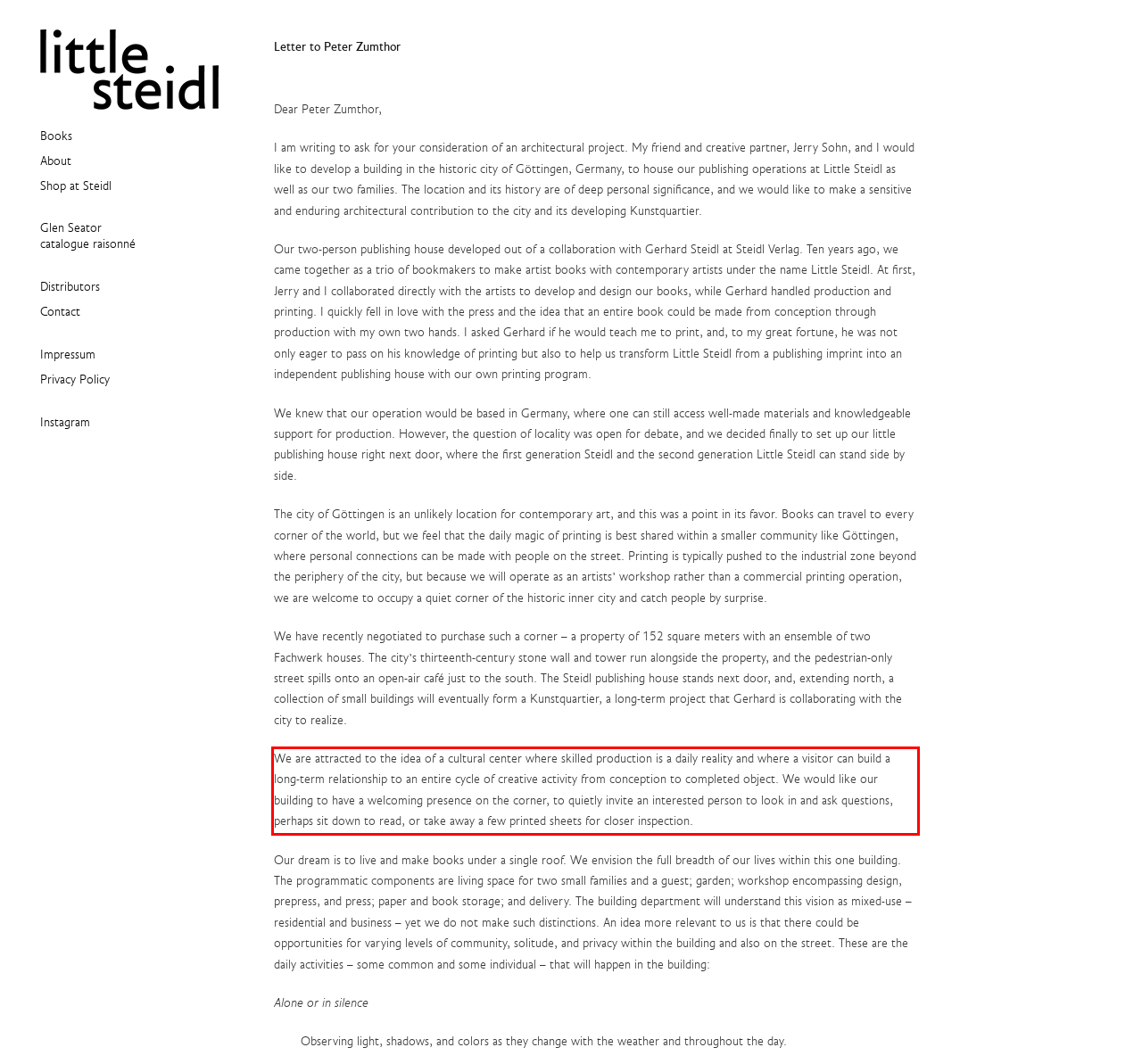The screenshot you have been given contains a UI element surrounded by a red rectangle. Use OCR to read and extract the text inside this red rectangle.

We are attracted to the idea of a cultural center where skilled production is a daily reality and where a visitor can build a long-term relationship to an entire cycle of creative activity from conception to completed object. We would like our building to have a welcoming presence on the corner, to quietly invite an interested person to look in and ask questions, perhaps sit down to read, or take away a few printed sheets for closer inspection.